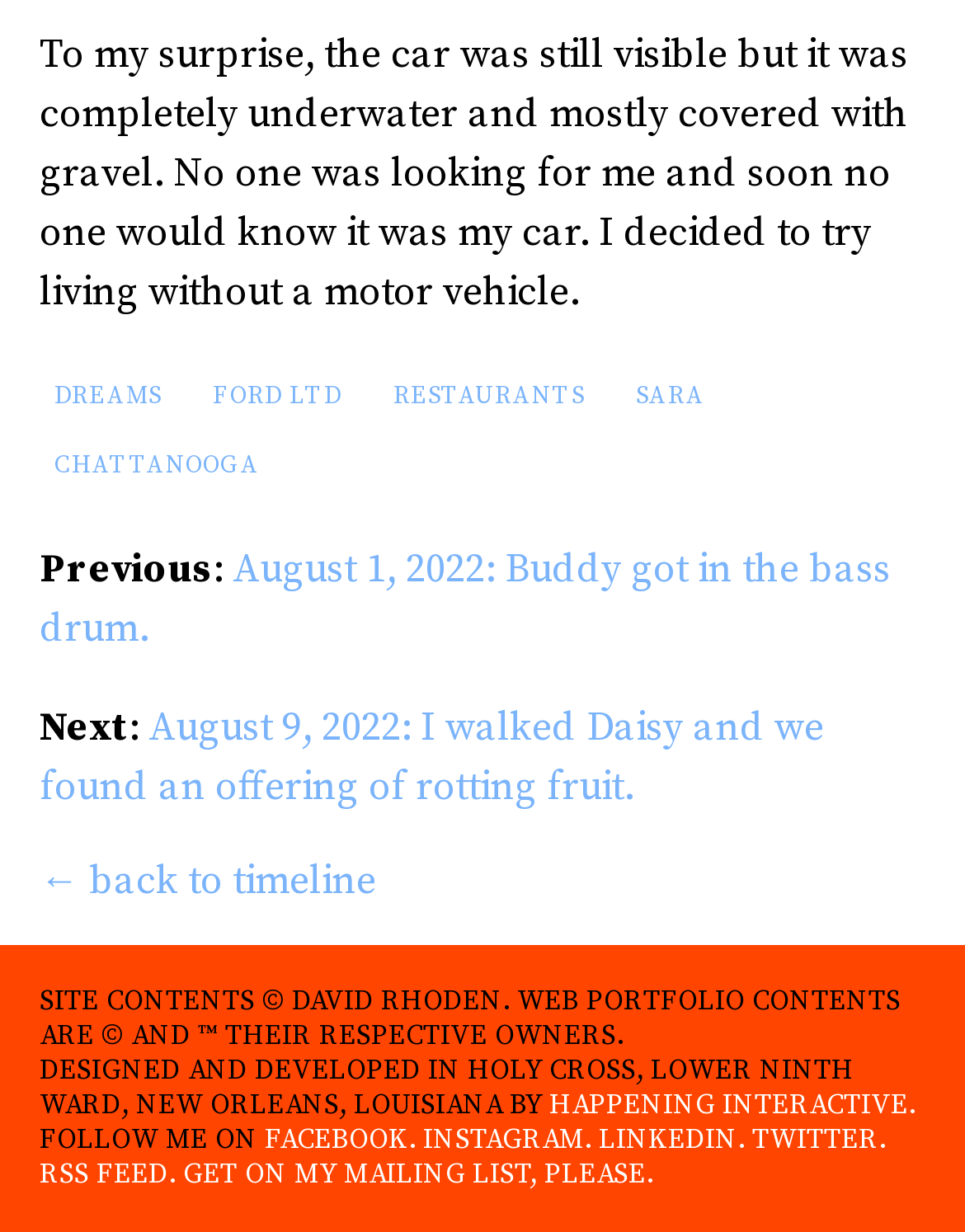Use a single word or phrase to answer the question:
How many social media links are there?

5